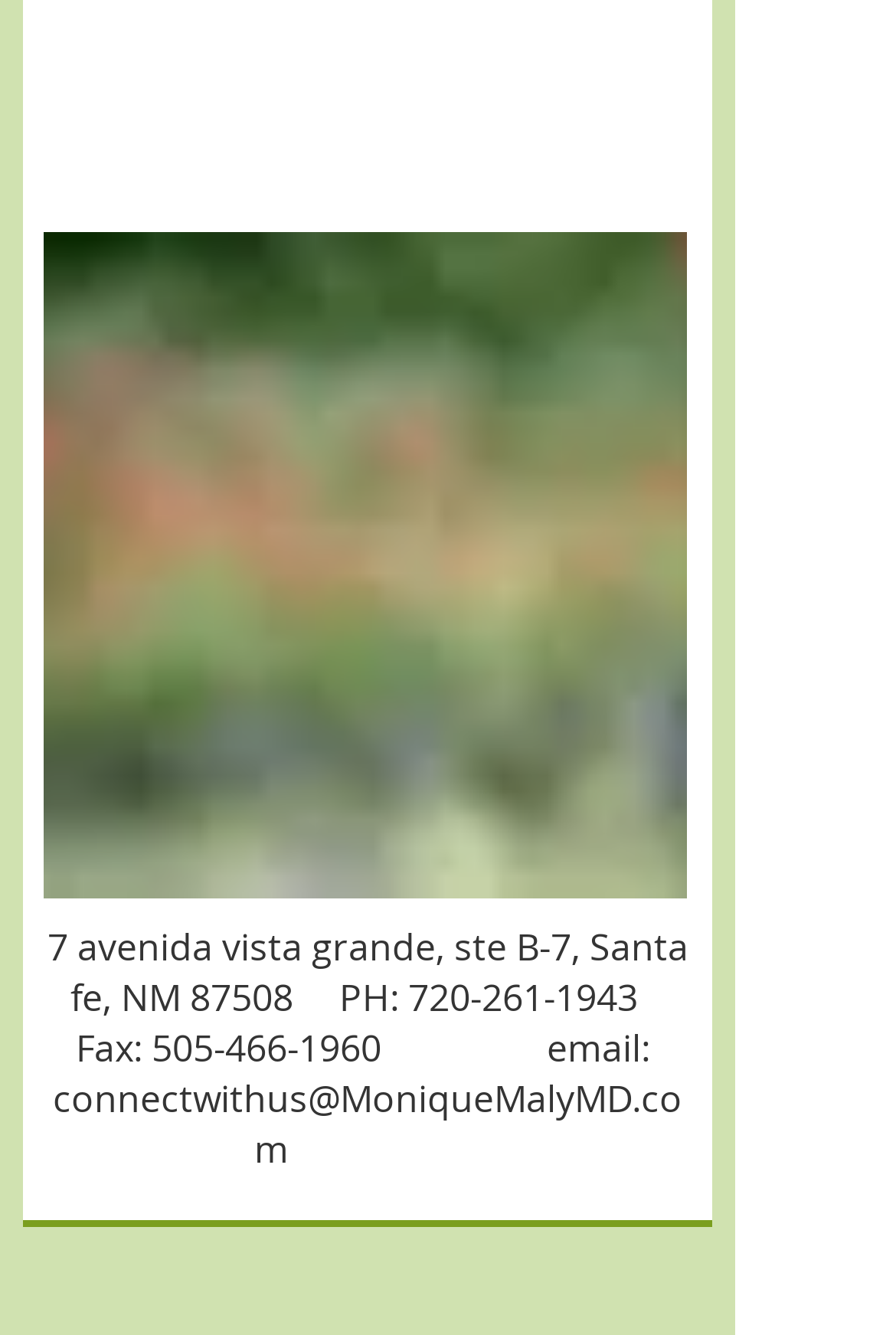Use a single word or phrase to answer the question:
What is the background image of the webpage?

Flower Field